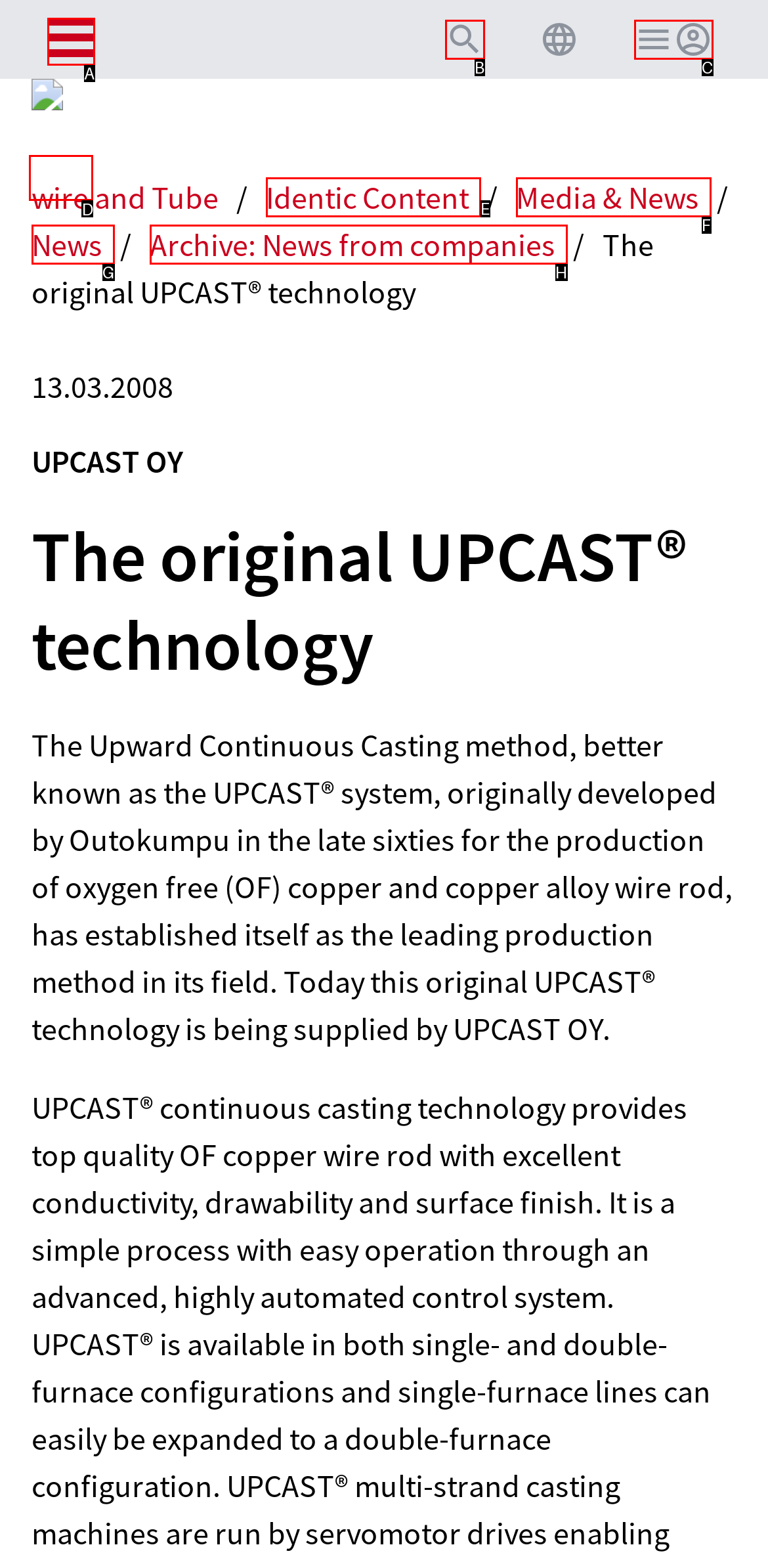Please indicate which option's letter corresponds to the task: Visit the wire page by examining the highlighted elements in the screenshot.

D